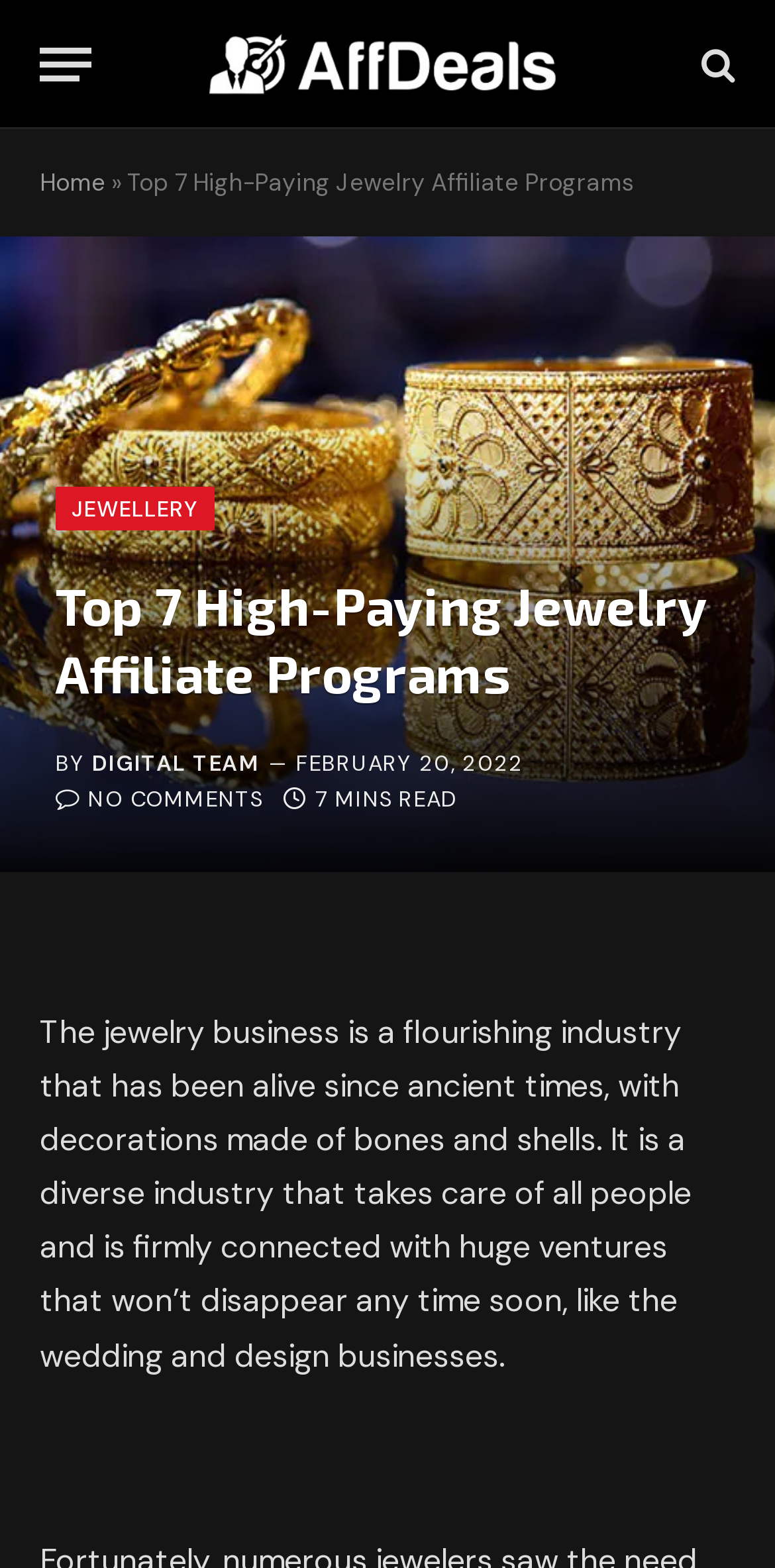Who is the author of the article?
Please provide a single word or phrase as your answer based on the image.

DIGITAL TEAM